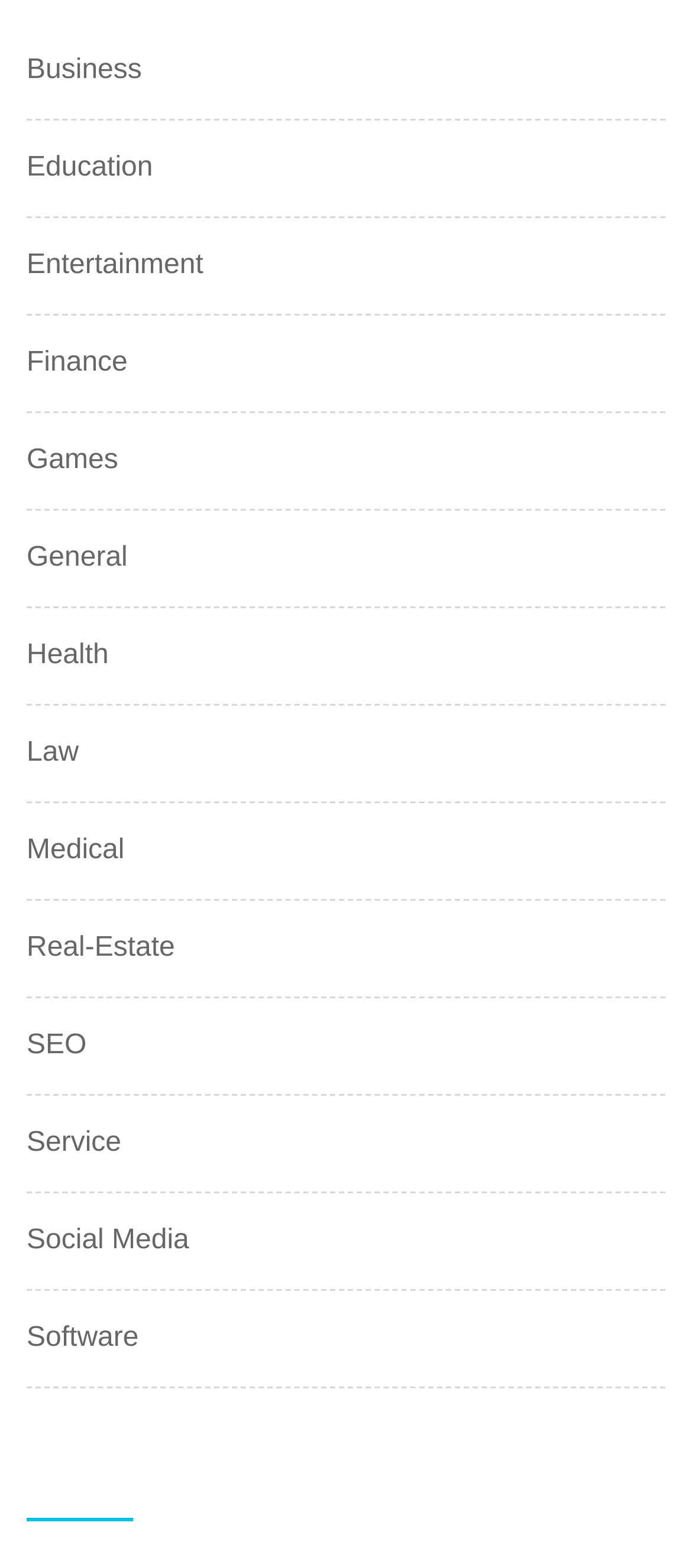Are all categories located at the top of the webpage?
Answer the question with a single word or phrase derived from the image.

No